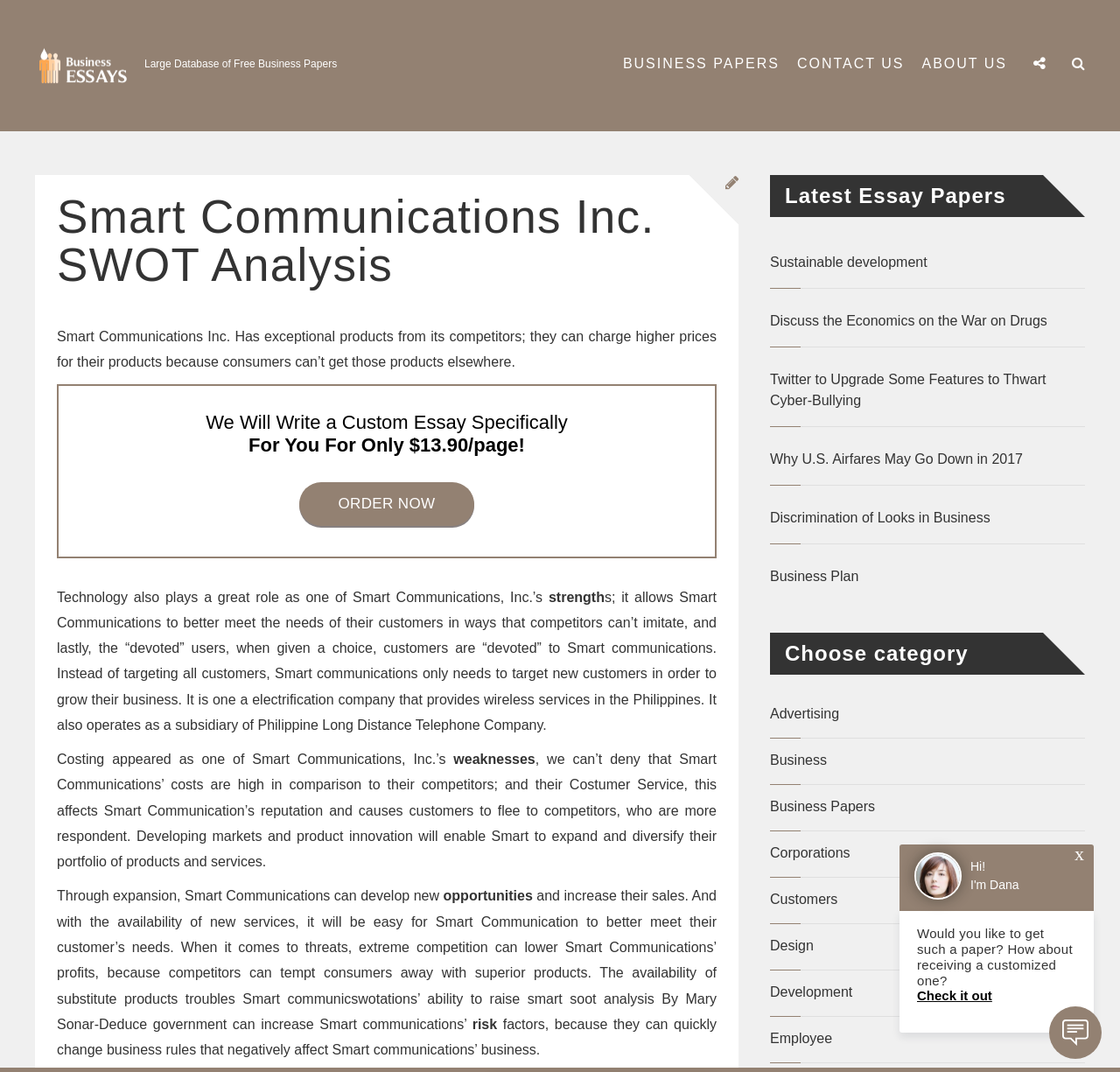Find the bounding box coordinates for the area that must be clicked to perform this action: "Visit the 'BUSINESS PAPERS' page".

[0.548, 0.043, 0.704, 0.076]